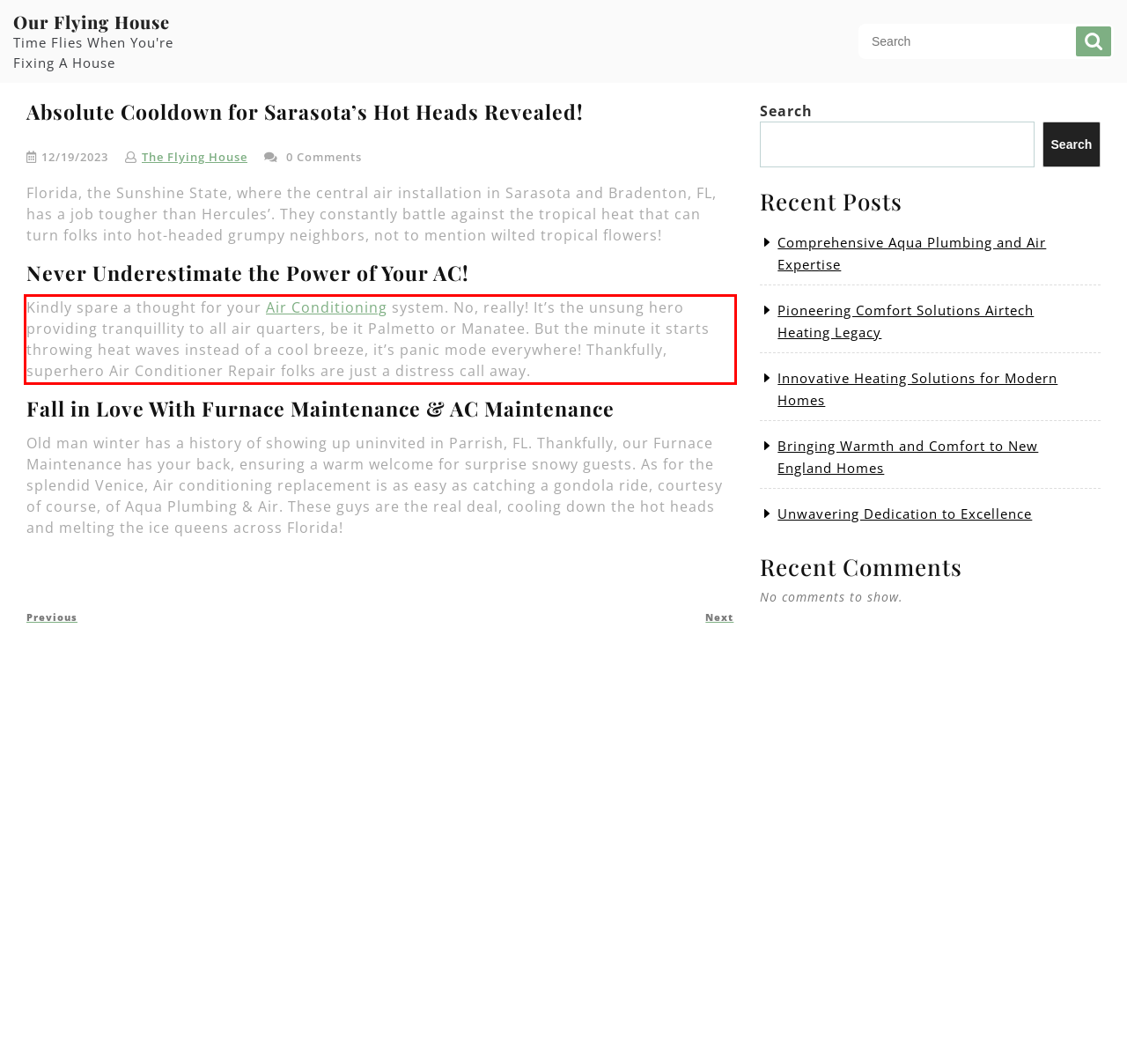Analyze the screenshot of the webpage that features a red bounding box and recognize the text content enclosed within this red bounding box.

Kindly spare a thought for your Air Conditioning system. No, really! It’s the unsung hero providing tranquillity to all air quarters, be it Palmetto or Manatee. But the minute it starts throwing heat waves instead of a cool breeze, it’s panic mode everywhere! Thankfully, superhero Air Conditioner Repair folks are just a distress call away.